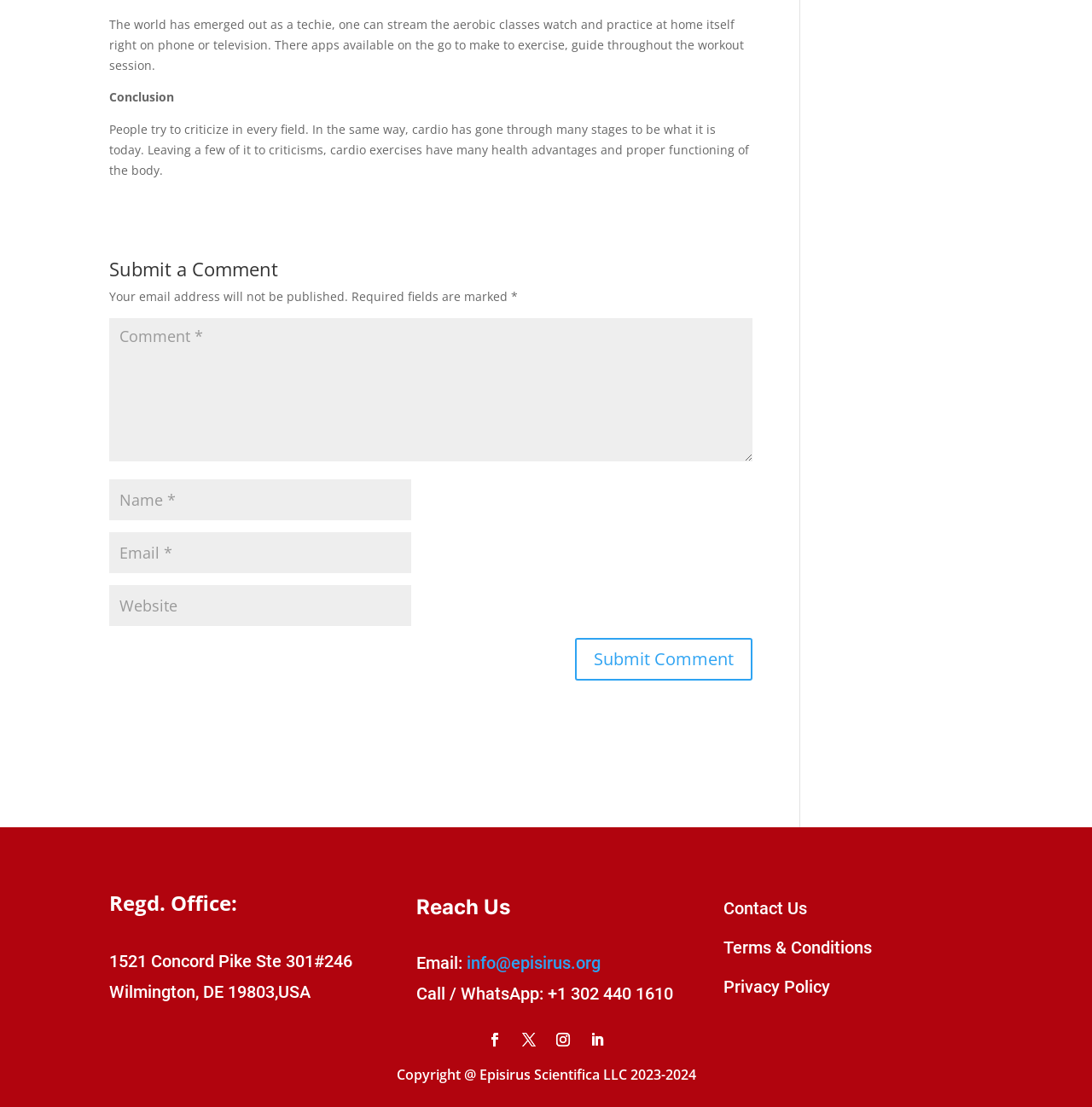Find the bounding box coordinates of the element I should click to carry out the following instruction: "Click on Contact Us".

[0.663, 0.811, 0.739, 0.83]